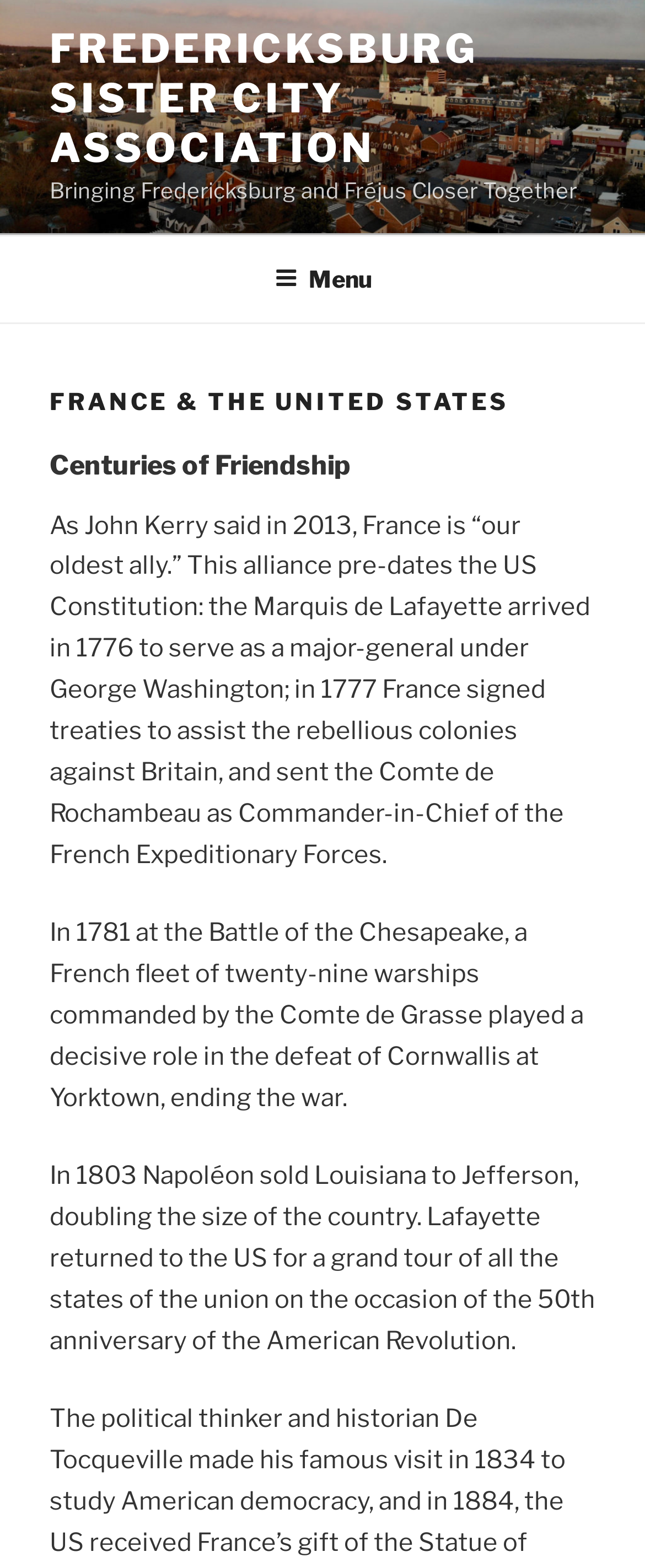What is the role of the Comte de Grasse in the American Revolutionary War?
Based on the image, provide a one-word or brief-phrase response.

Commander-in-Chief of the French Expeditionary Forces